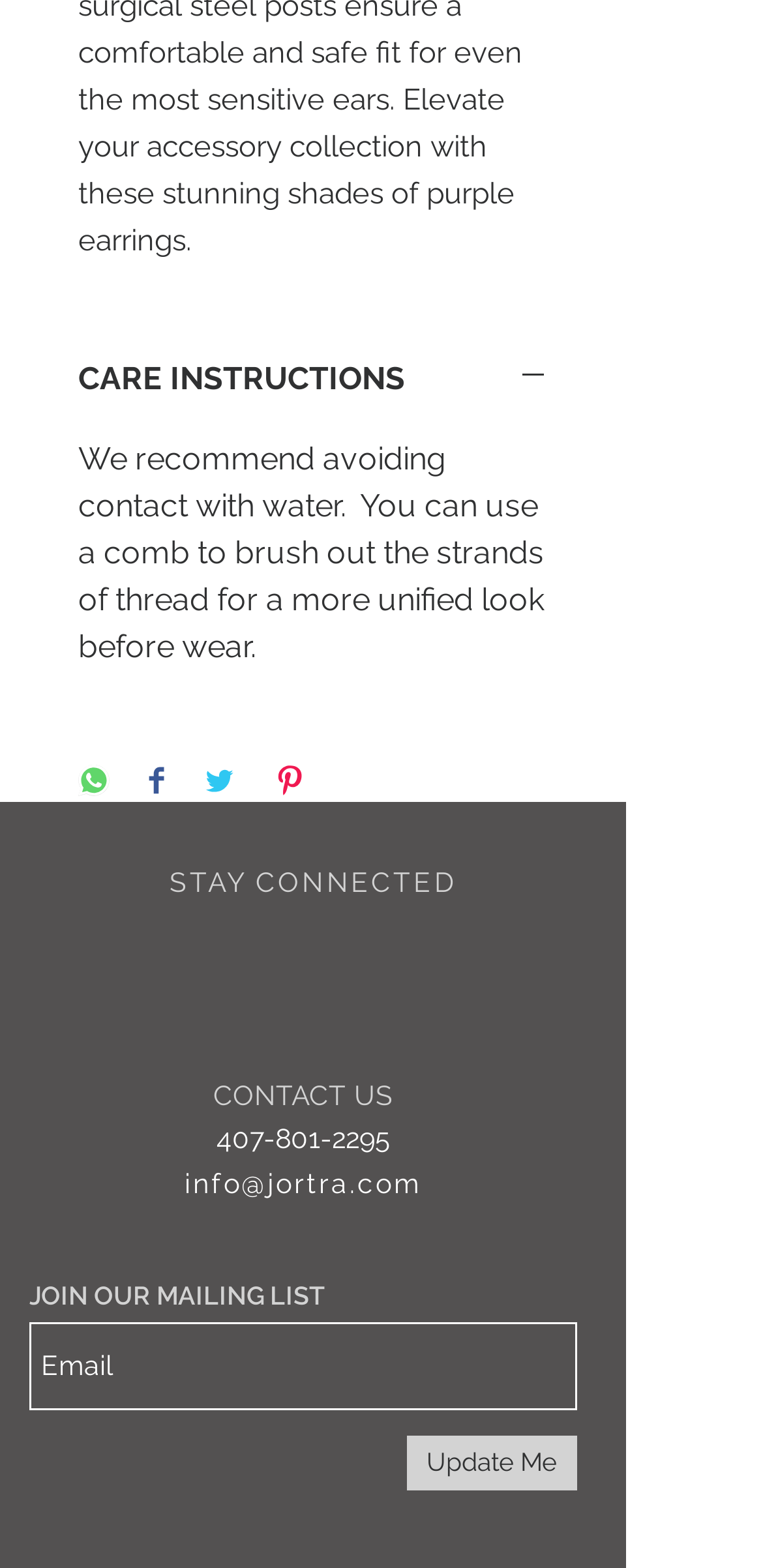Using the provided element description: "aria-label="Share on Facebook"", identify the bounding box coordinates. The coordinates should be four floats between 0 and 1 in the order [left, top, right, bottom].

[0.195, 0.487, 0.215, 0.511]